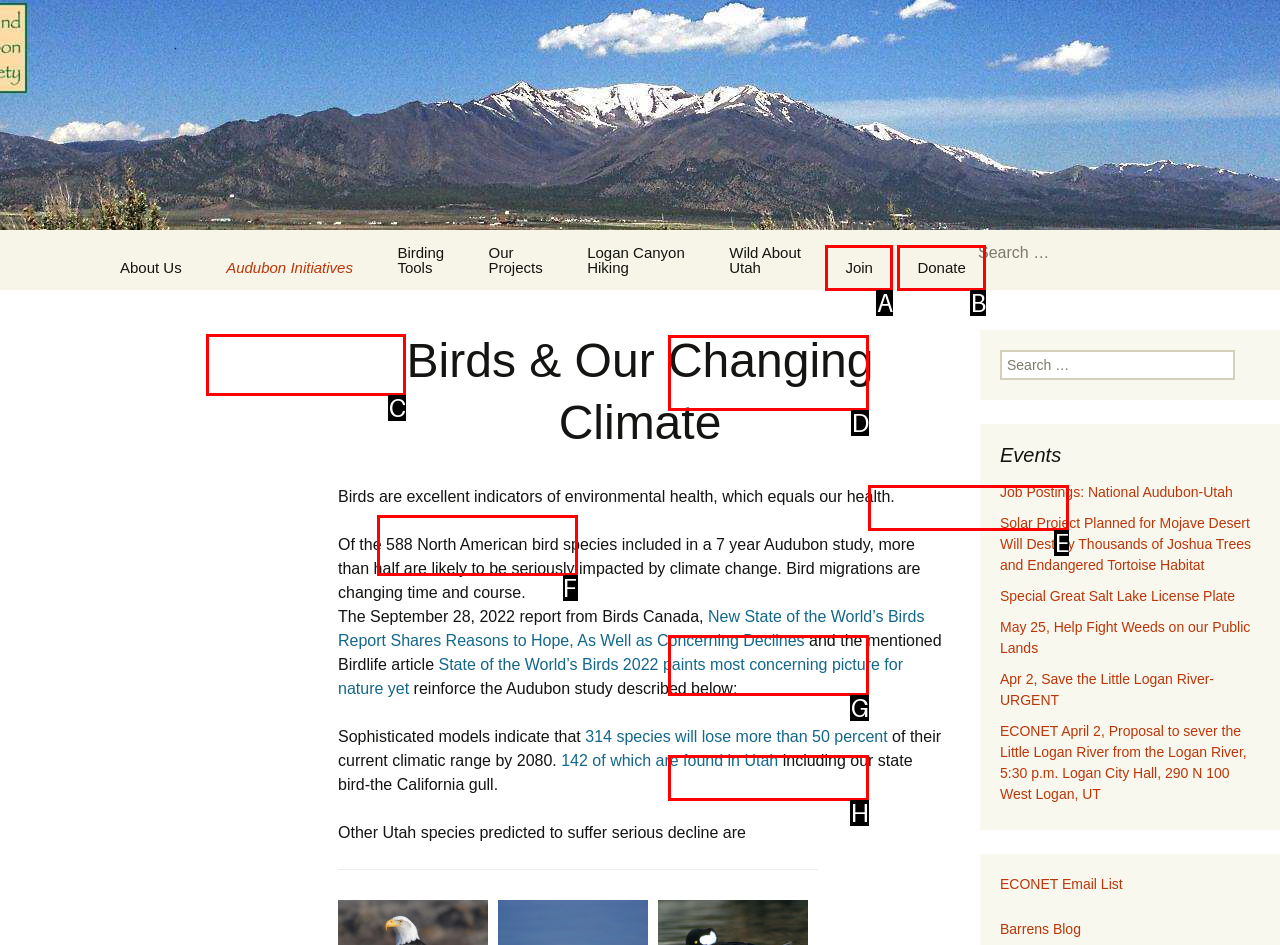Select the letter associated with the UI element you need to click to perform the following action: Read about Birds and Our Changing Climate
Reply with the correct letter from the options provided.

C